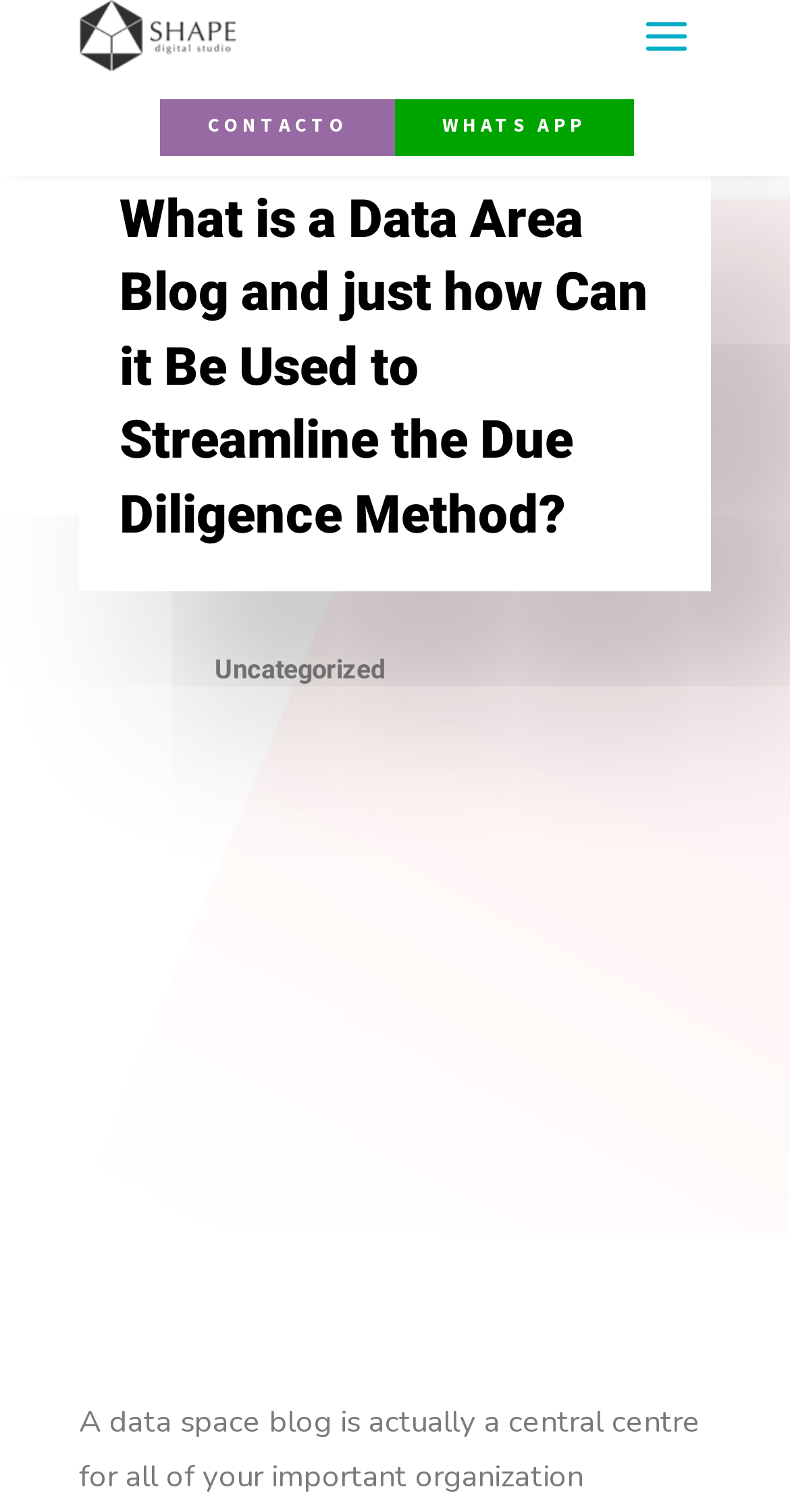Answer with a single word or phrase: 
What is the purpose of the icon ''?

Unknown